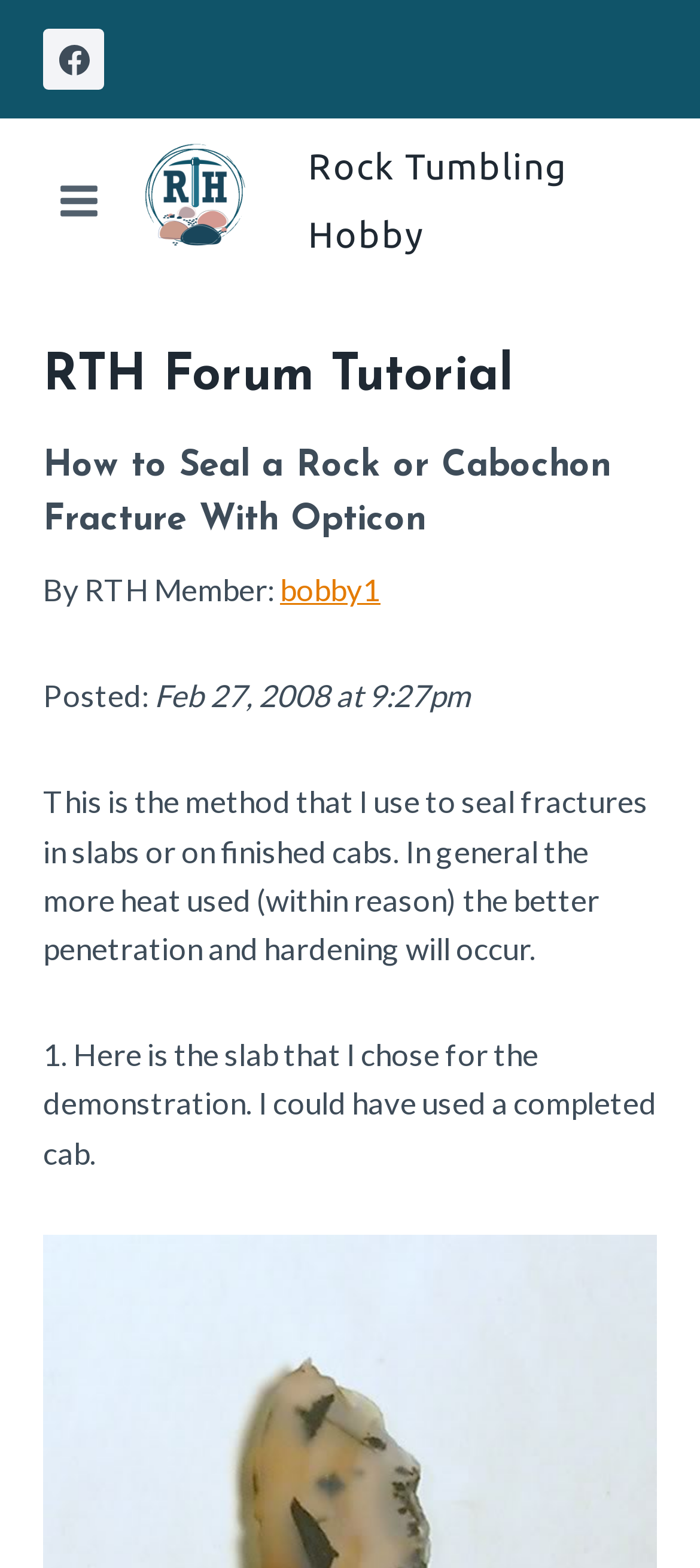What is the function of the button at the bottom?
Answer the question with detailed information derived from the image.

The function of the button at the bottom is to scroll to the top of the page, as indicated by the text 'Scroll to top' on the button.